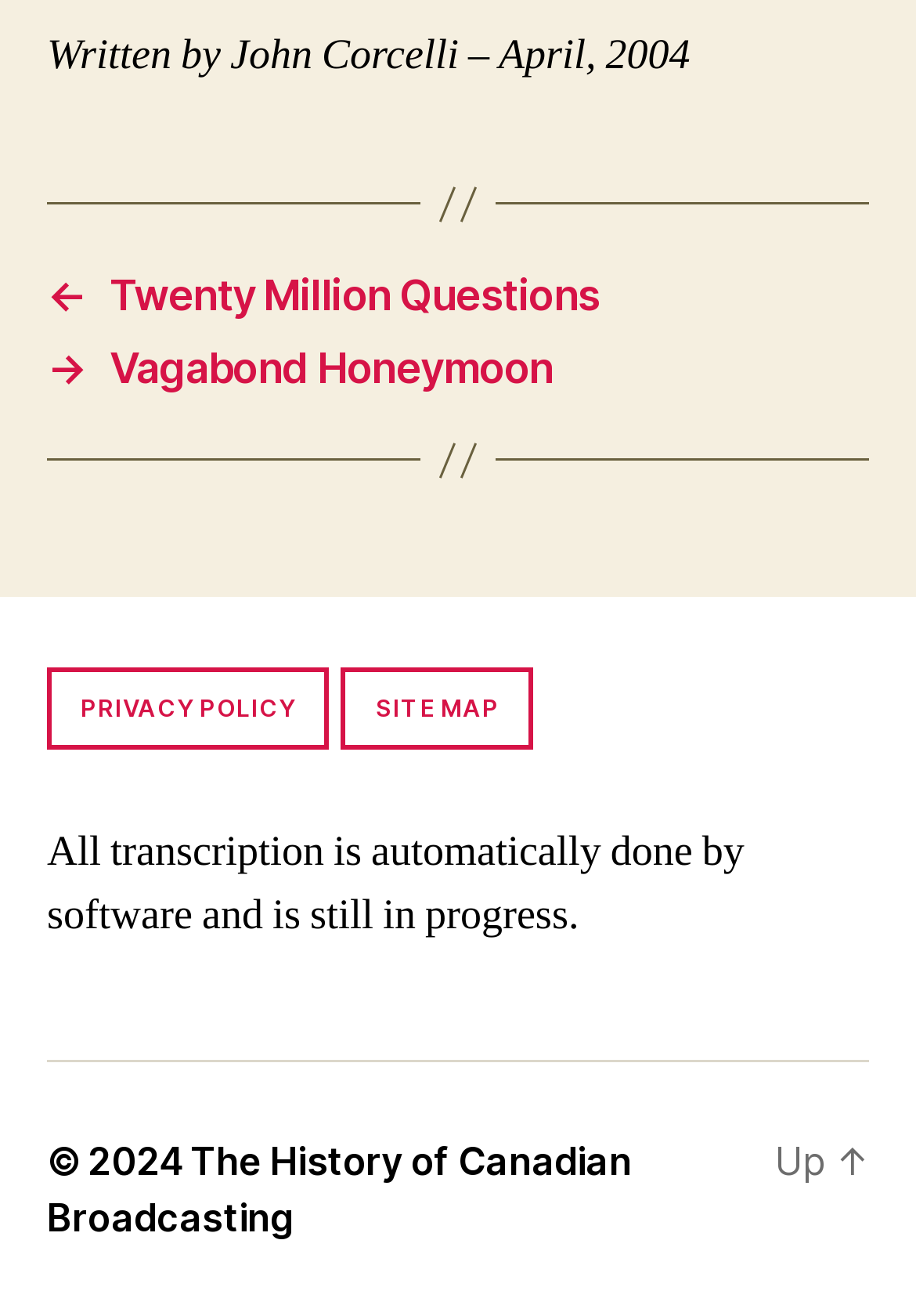What is the purpose of the complementary section?
Based on the image, answer the question with a single word or brief phrase.

Provide additional information